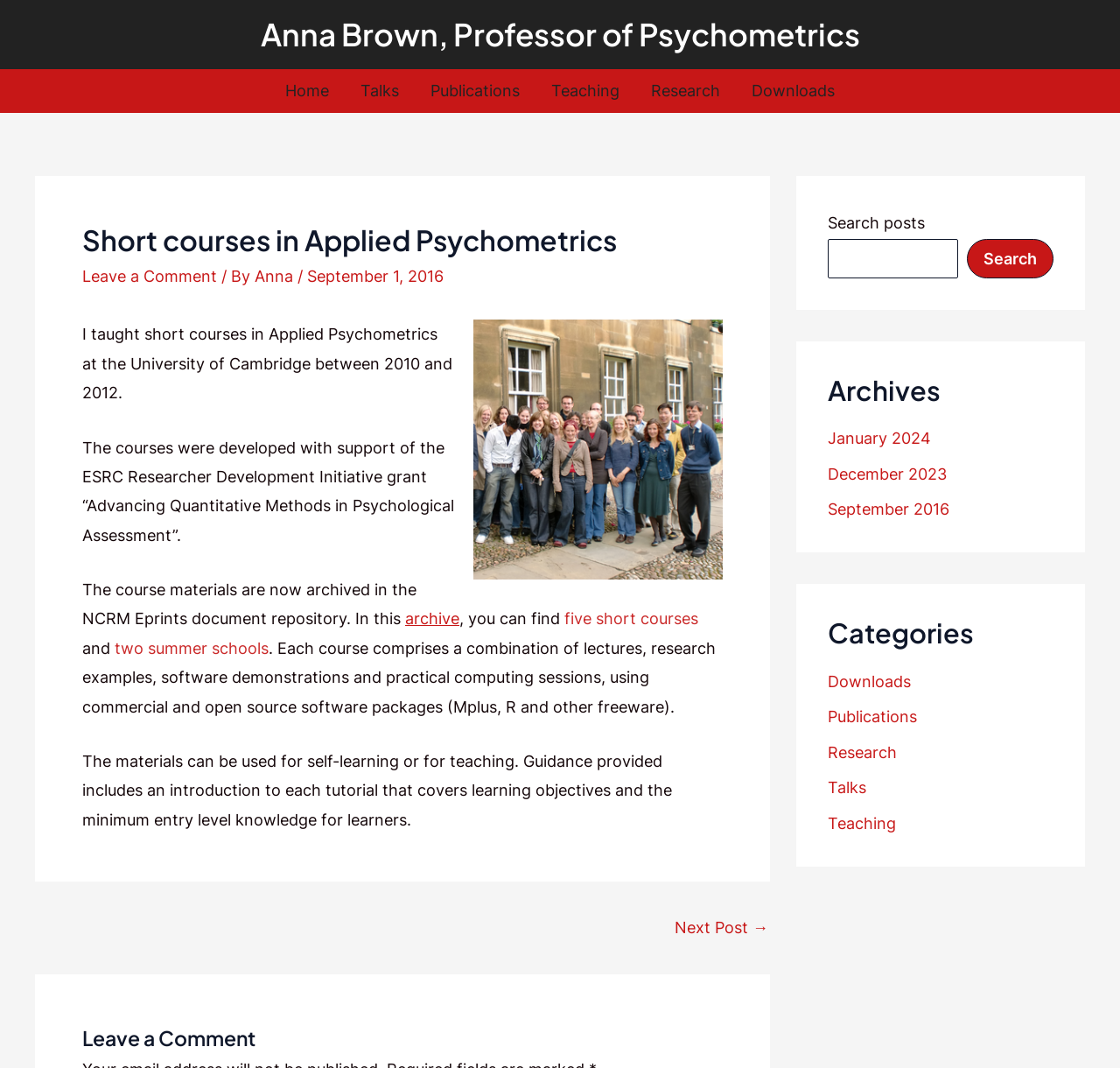Offer an extensive depiction of the webpage and its key elements.

This webpage is about short courses in Applied Psychometrics taught by Anna Brown, Professor of Psychometrics. At the top, there is a link to Anna Brown's profile. Below it, there is a navigation menu with links to different sections of the website, including Home, Talks, Publications, Teaching, Research, and Downloads.

The main content of the page is an article about the short courses, which are divided into sections. The first section has a heading "Short courses in Applied Psychometrics" and a link to leave a comment. Below it, there is a figure, likely an image. The text explains that Anna Brown taught short courses in Applied Psychometrics at the University of Cambridge between 2010 and 2012, and that the course materials are now archived in the NCRM Eprints document repository.

The text continues to describe the courses, stating that they comprise a combination of lectures, research examples, software demonstrations, and practical computing sessions using commercial and open-source software packages. The materials can be used for self-learning or teaching, and guidance is provided, including an introduction to each tutorial that covers learning objectives and the minimum entry-level knowledge for learners.

On the right side of the page, there are three complementary sections. The first section has a search function, allowing users to search for posts. The second section has a heading "Archives" and lists links to different months, including January 2024, December 2023, and September 2016. The third section has a heading "Categories" and lists links to different categories, including Downloads, Publications, Research, Talks, and Teaching.

At the bottom of the page, there is a post navigation section with a link to the next post. There is also a section for leaving a comment.